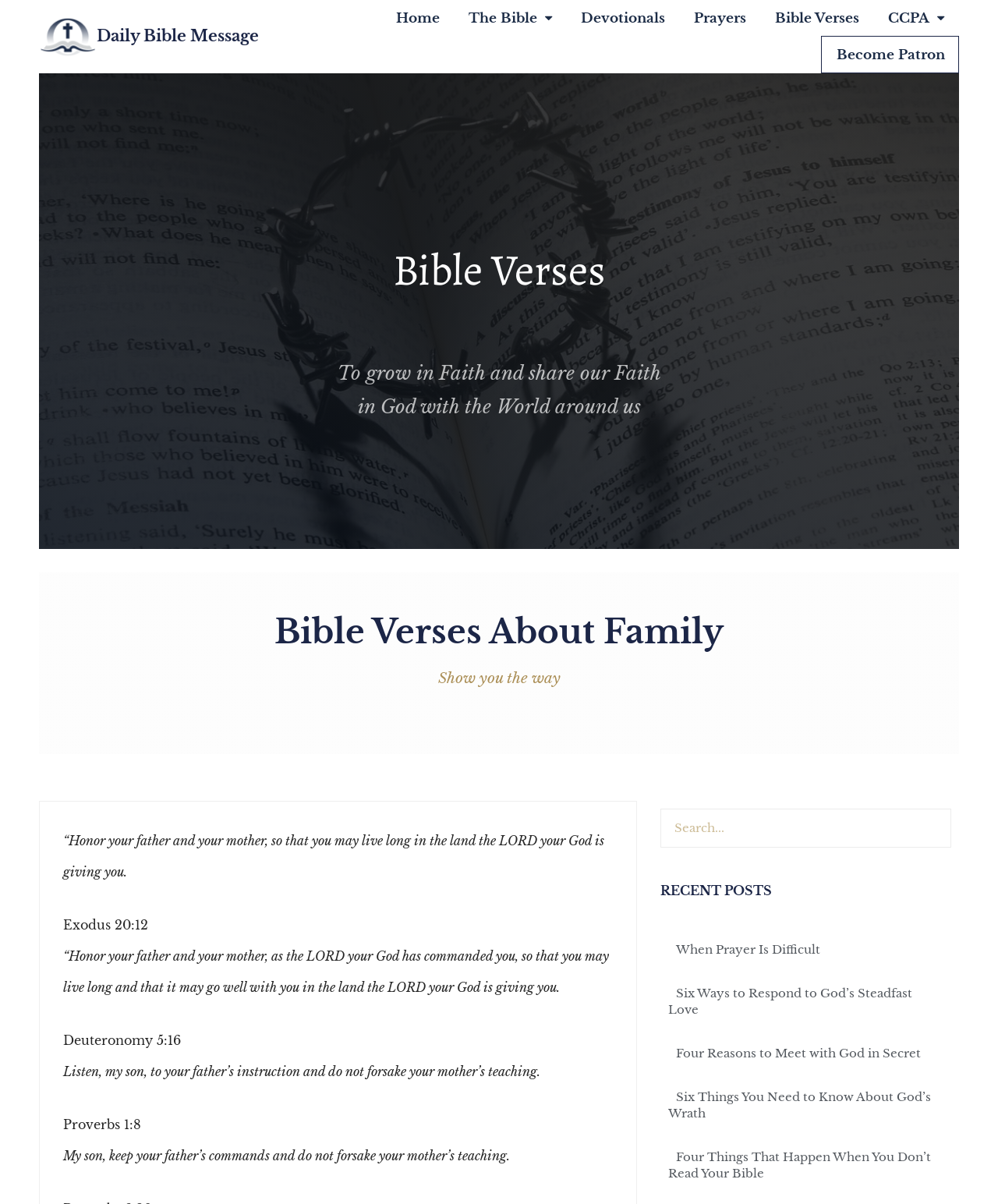What is the first Bible verse mentioned on this webpage?
Answer the question in a detailed and comprehensive manner.

The first Bible verse mentioned on this webpage is '“Honor your father and your mother, so that you may live long in the land the LORD your God is giving you.' which is from Exodus 20:12.